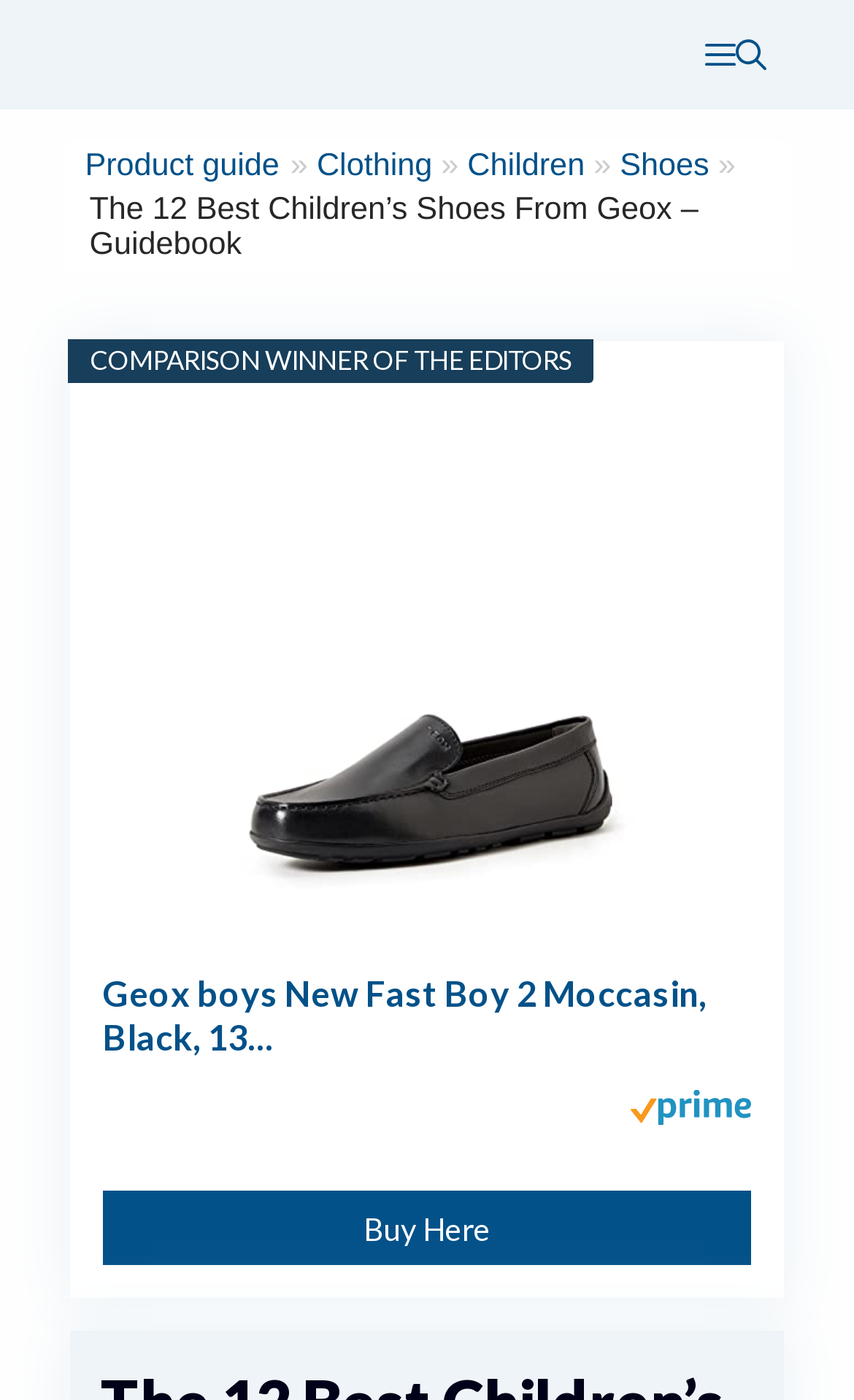Locate the bounding box coordinates of the clickable part needed for the task: "Search for products".

[0.862, 0.0, 0.897, 0.078]